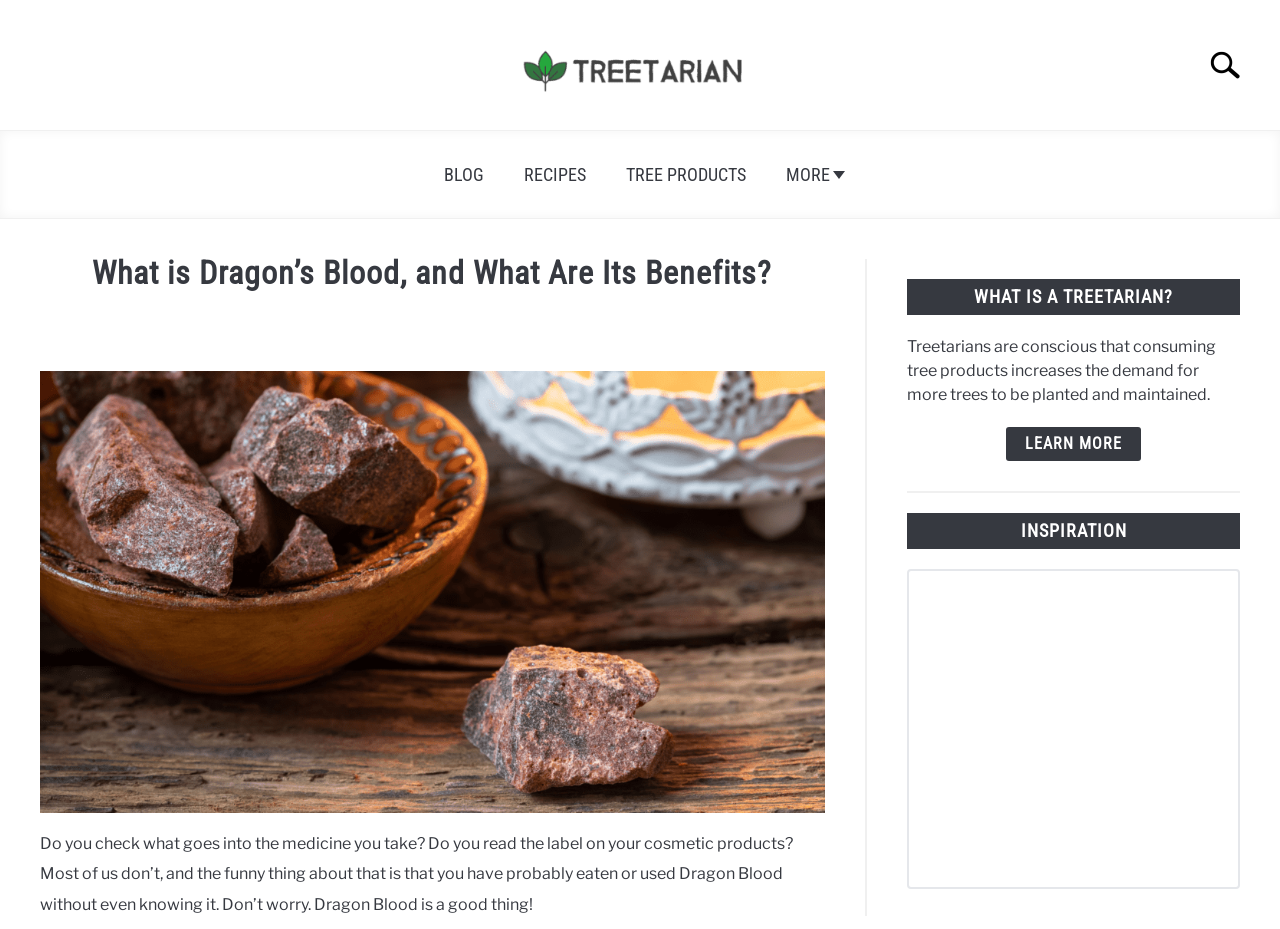Respond to the question below with a single word or phrase:
What type of products are mentioned in the webpage?

Cosmetic and medicine